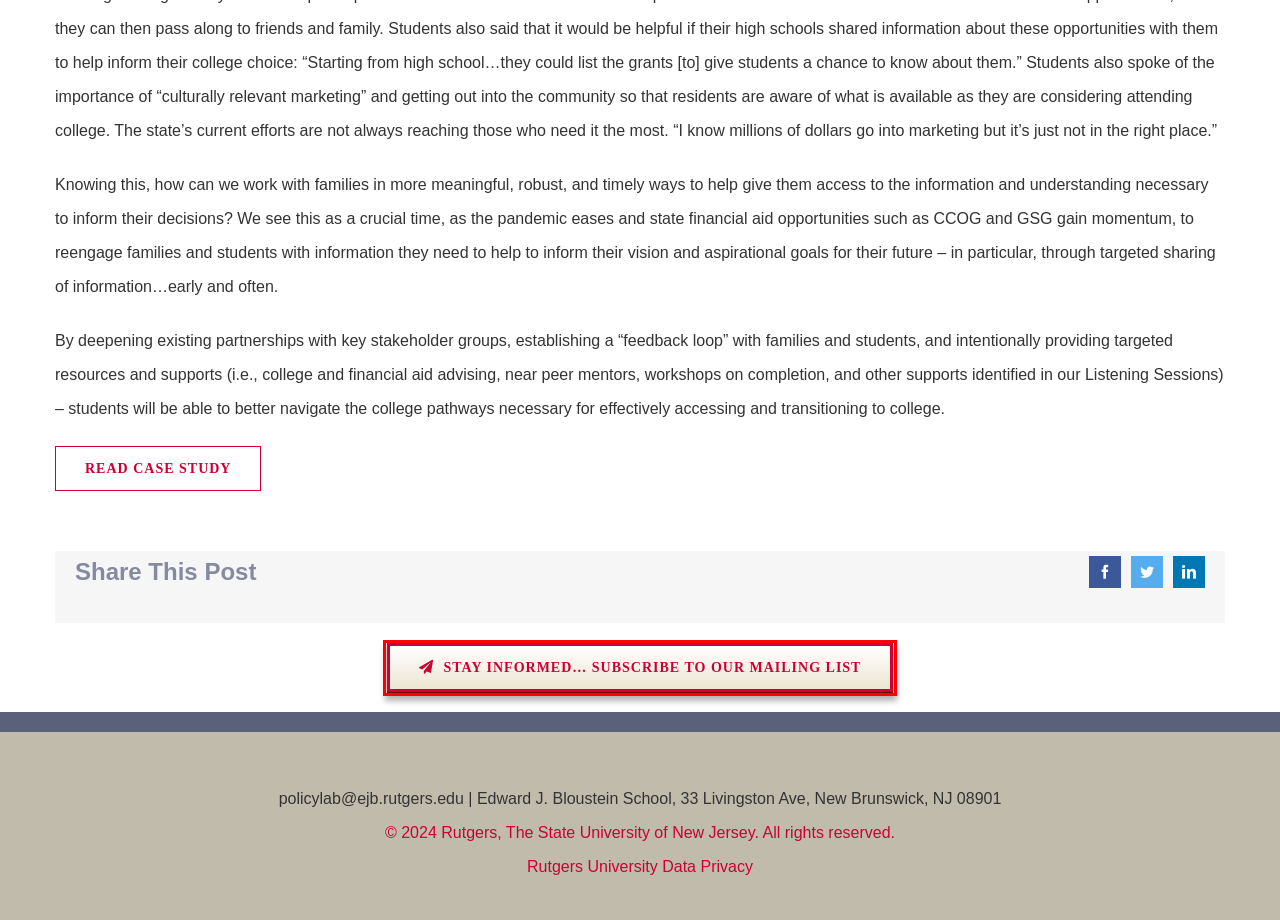Given a webpage screenshot with a UI element marked by a red bounding box, choose the description that best corresponds to the new webpage that will appear after clicking the element. The candidates are:
A. Website Data Privacy Statement | Rutgers University
B. Copyright Information | Rutgers University
C. About Us – New Jersey State Policy Lab
D. Events – New Jersey State Policy Lab
E. Info | nj_policy_lab@email.rutgers.edu - Mailman
F. Contact – New Jersey State Policy Lab
G. Publications – New Jersey State Policy Lab
H. Initiatives – New Jersey State Policy Lab

E